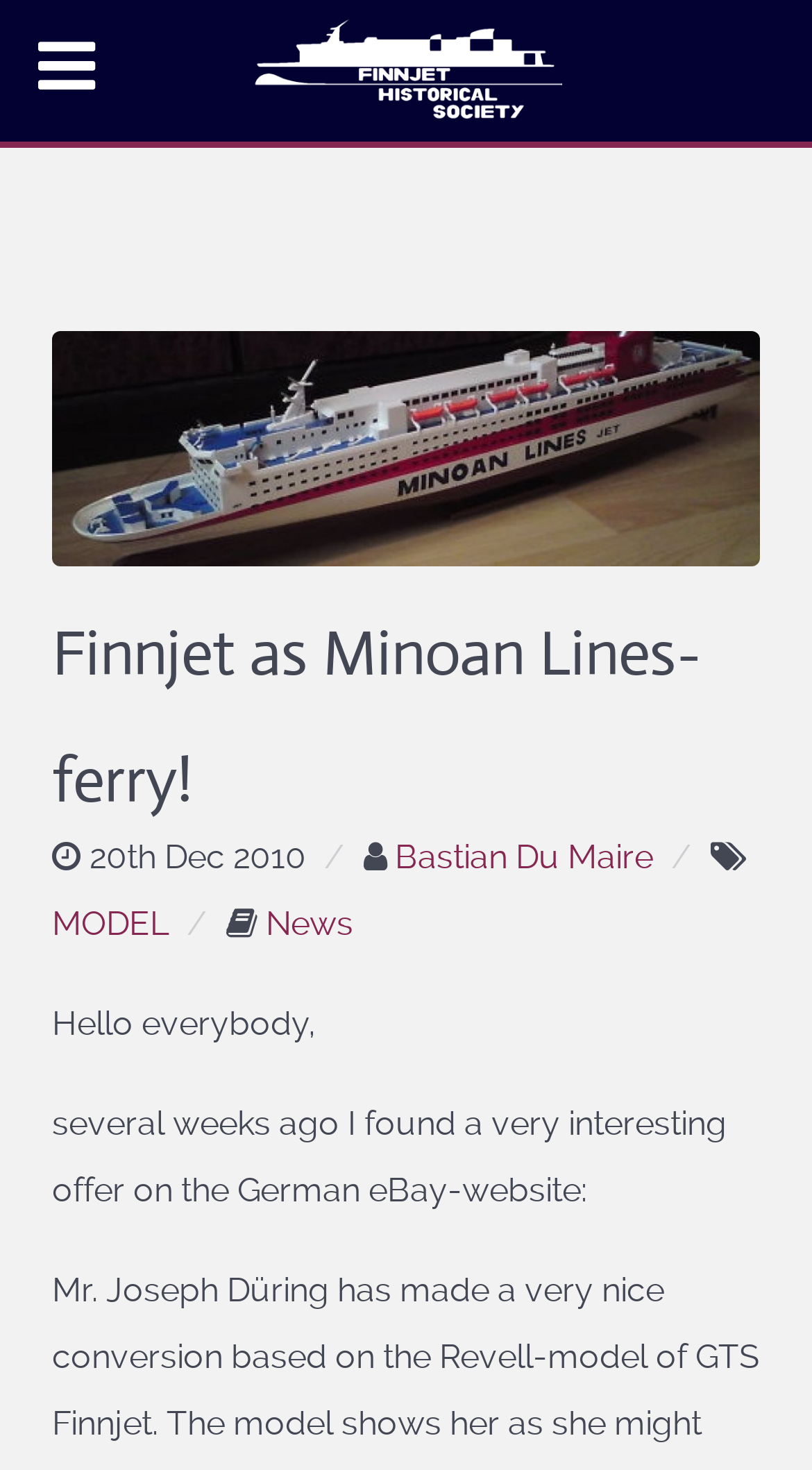Bounding box coordinates are specified in the format (top-left x, top-left y, bottom-right x, bottom-right y). All values are floating point numbers bounded between 0 and 1. Please provide the bounding box coordinate of the region this sentence describes: parent_node: Finnjet as Minoan Lines-ferry!

[0.064, 0.225, 0.936, 0.386]